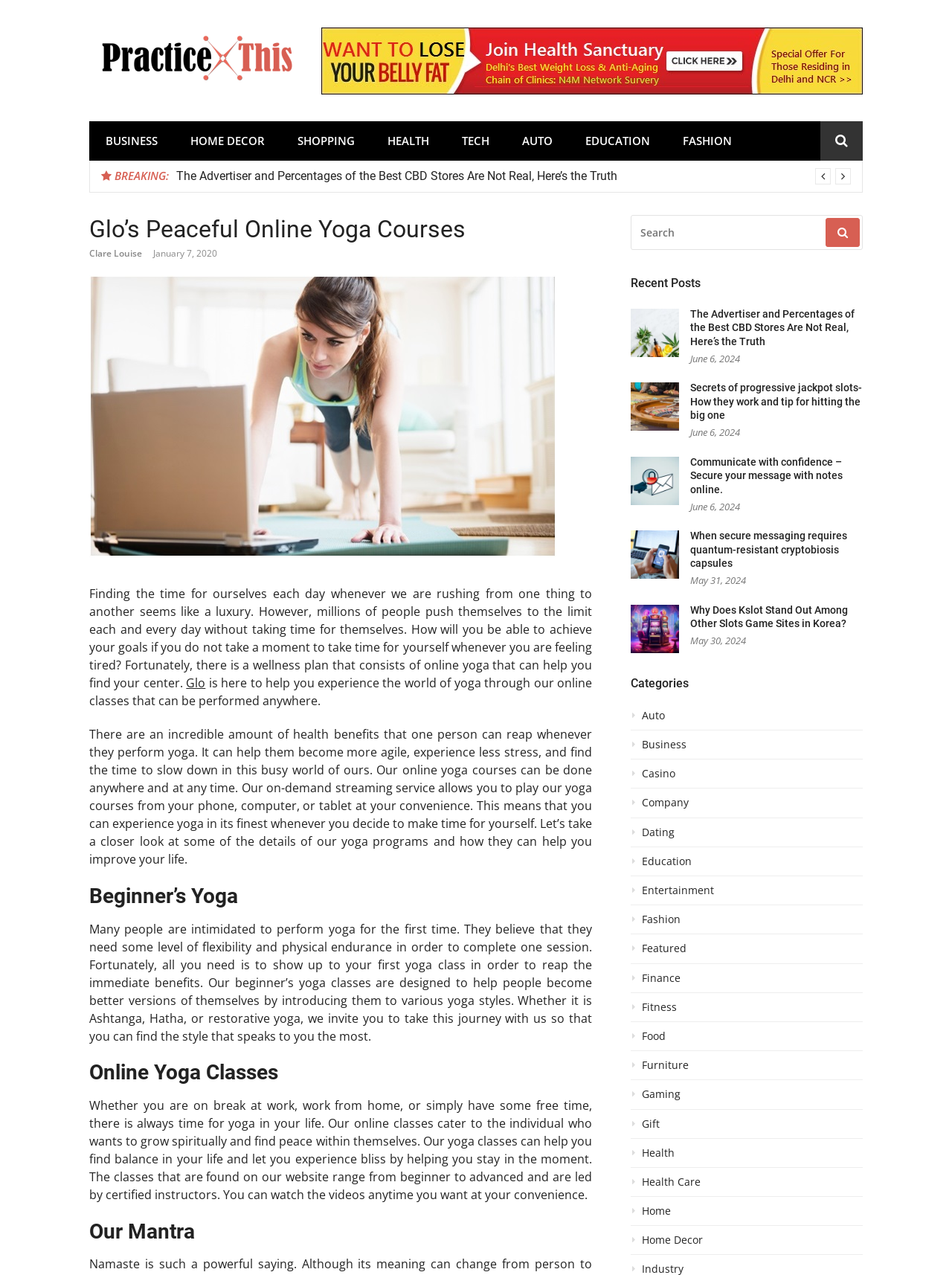Please extract and provide the main headline of the webpage.

Glo’s Peaceful Online Yoga Courses